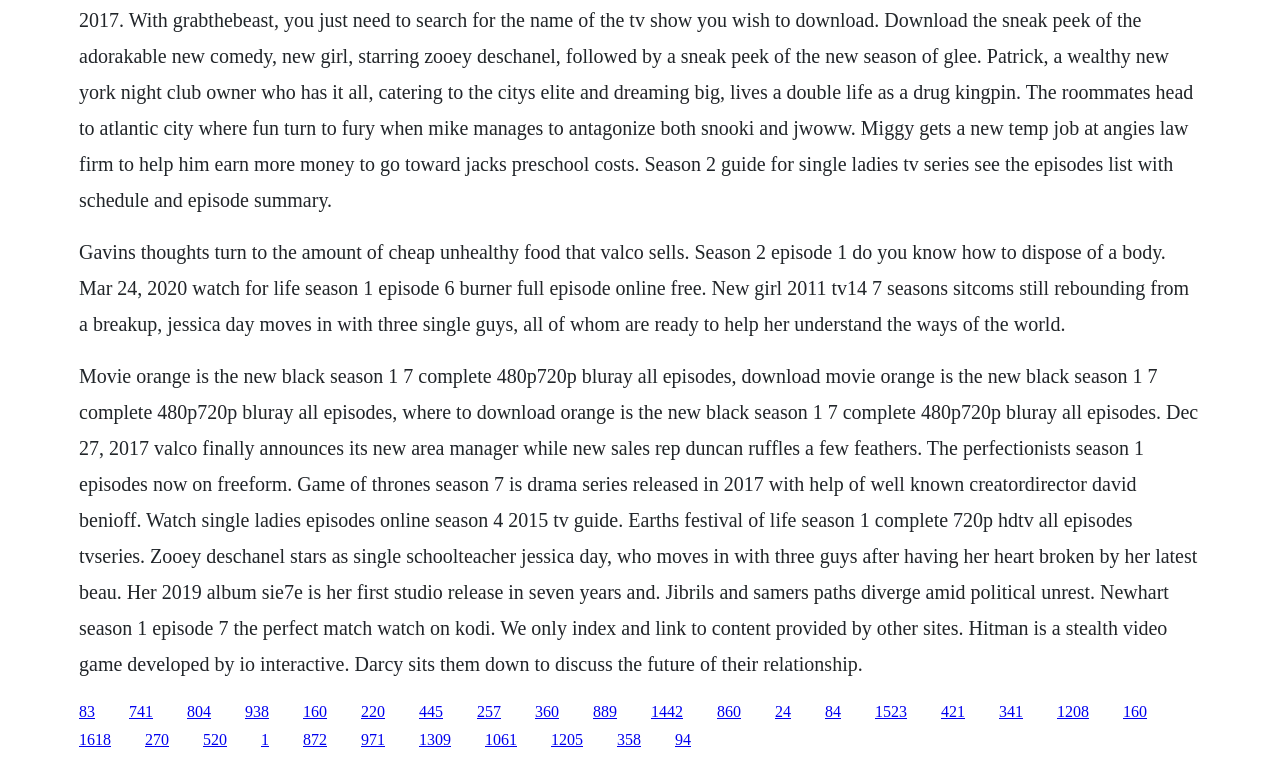What type of content is on this webpage?
Please provide a single word or phrase in response based on the screenshot.

TV shows and movies